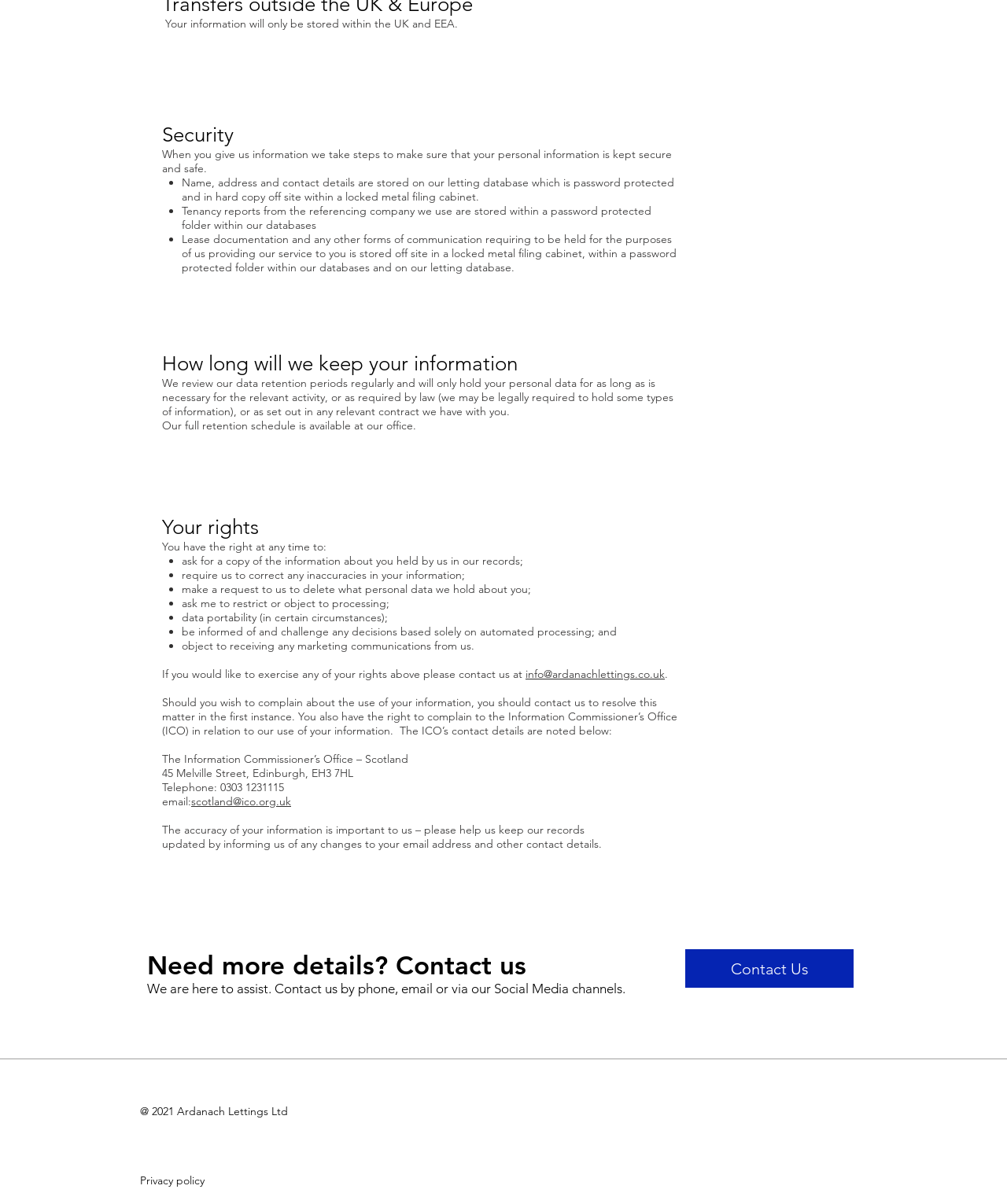Find the bounding box coordinates of the clickable area required to complete the following action: "Learn more about privacy policy".

[0.139, 0.975, 0.203, 0.986]